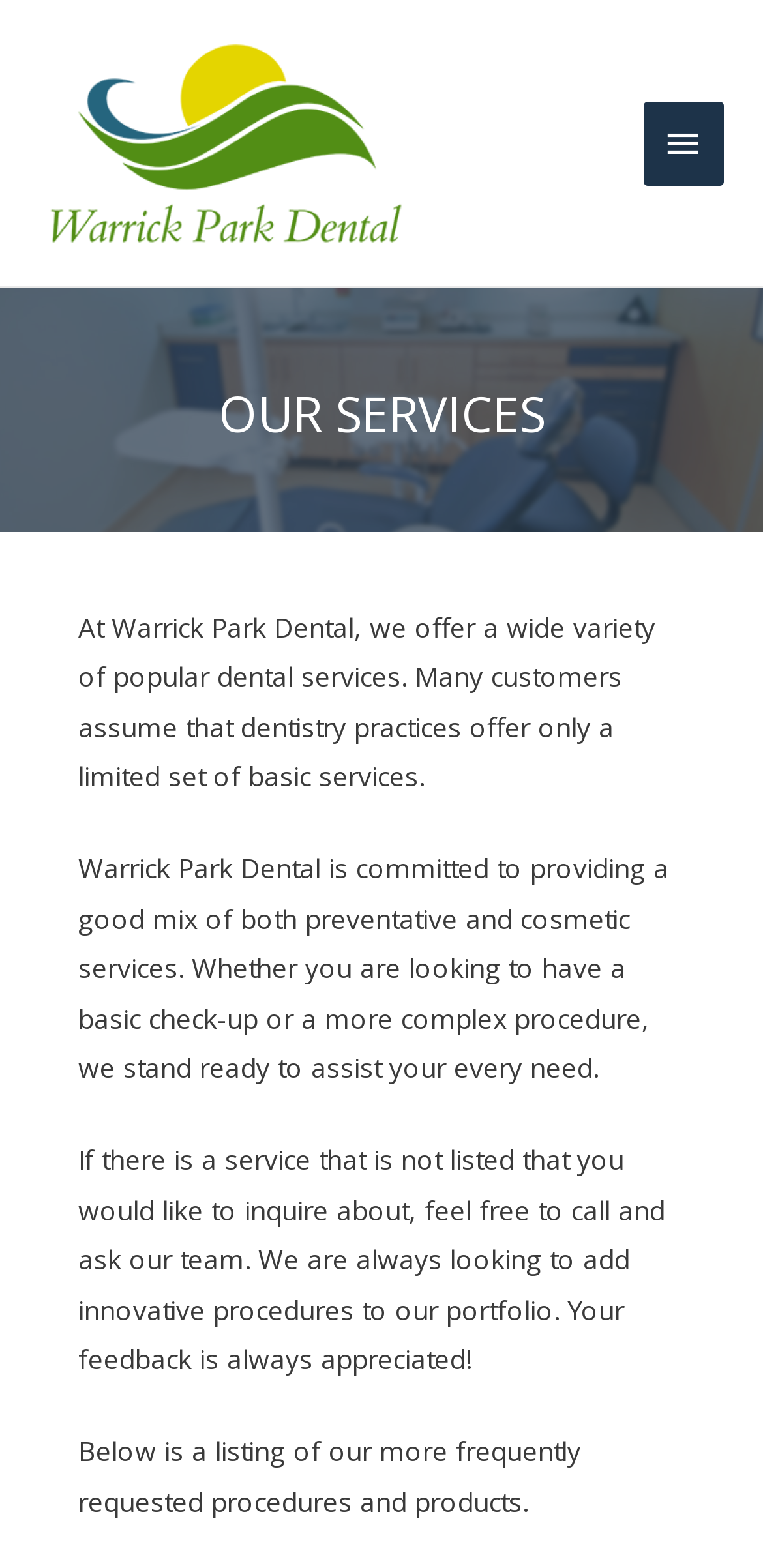What is encouraged in the last section of the services description?
Using the information from the image, answer the question thoroughly.

In the last section of the services description, it is mentioned that 'Your feedback is always appreciated!', encouraging users to provide feedback and suggestions to Warrick Park Dental.